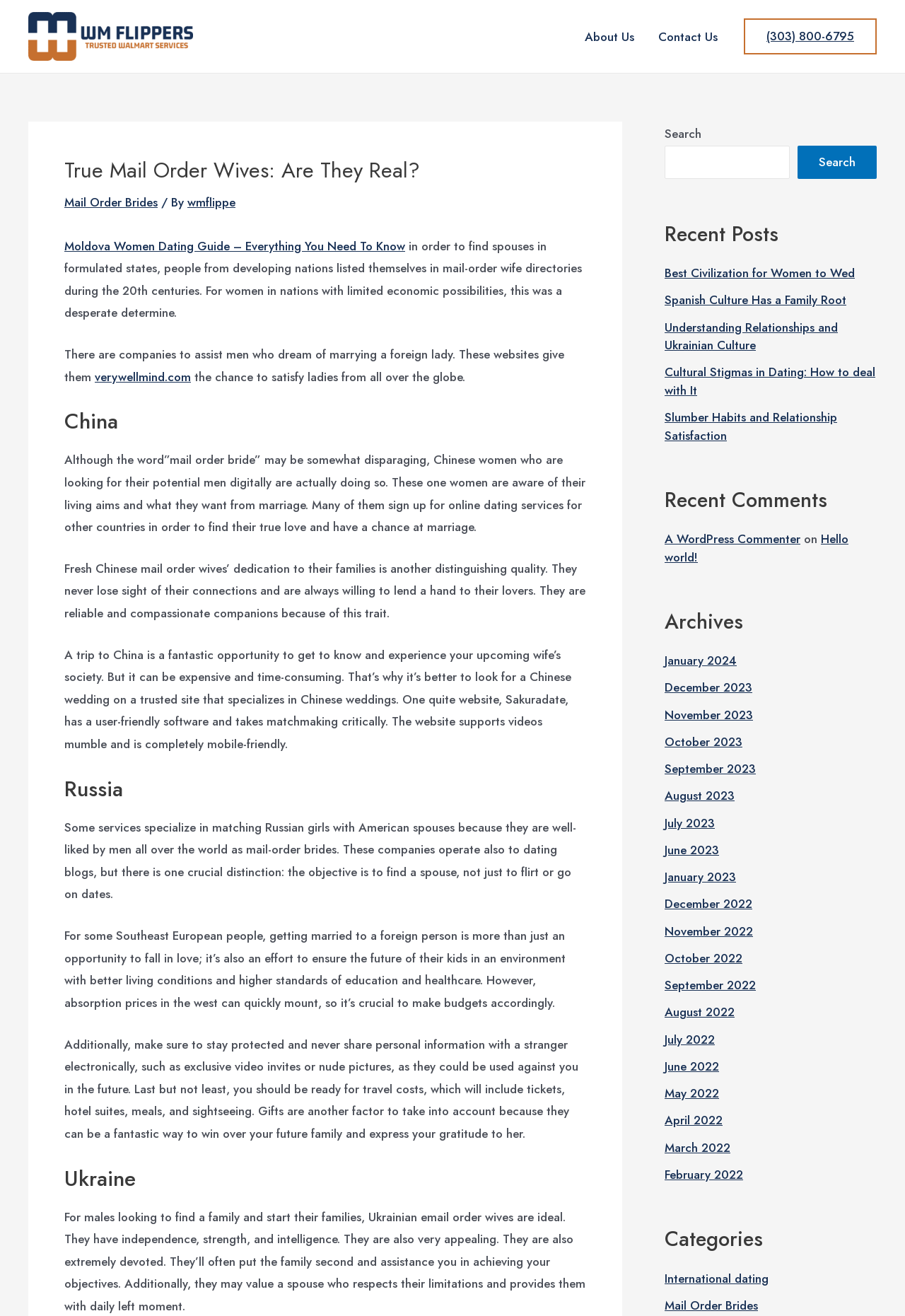What is the website's navigation menu?
Using the image as a reference, give a one-word or short phrase answer.

Site Navigation